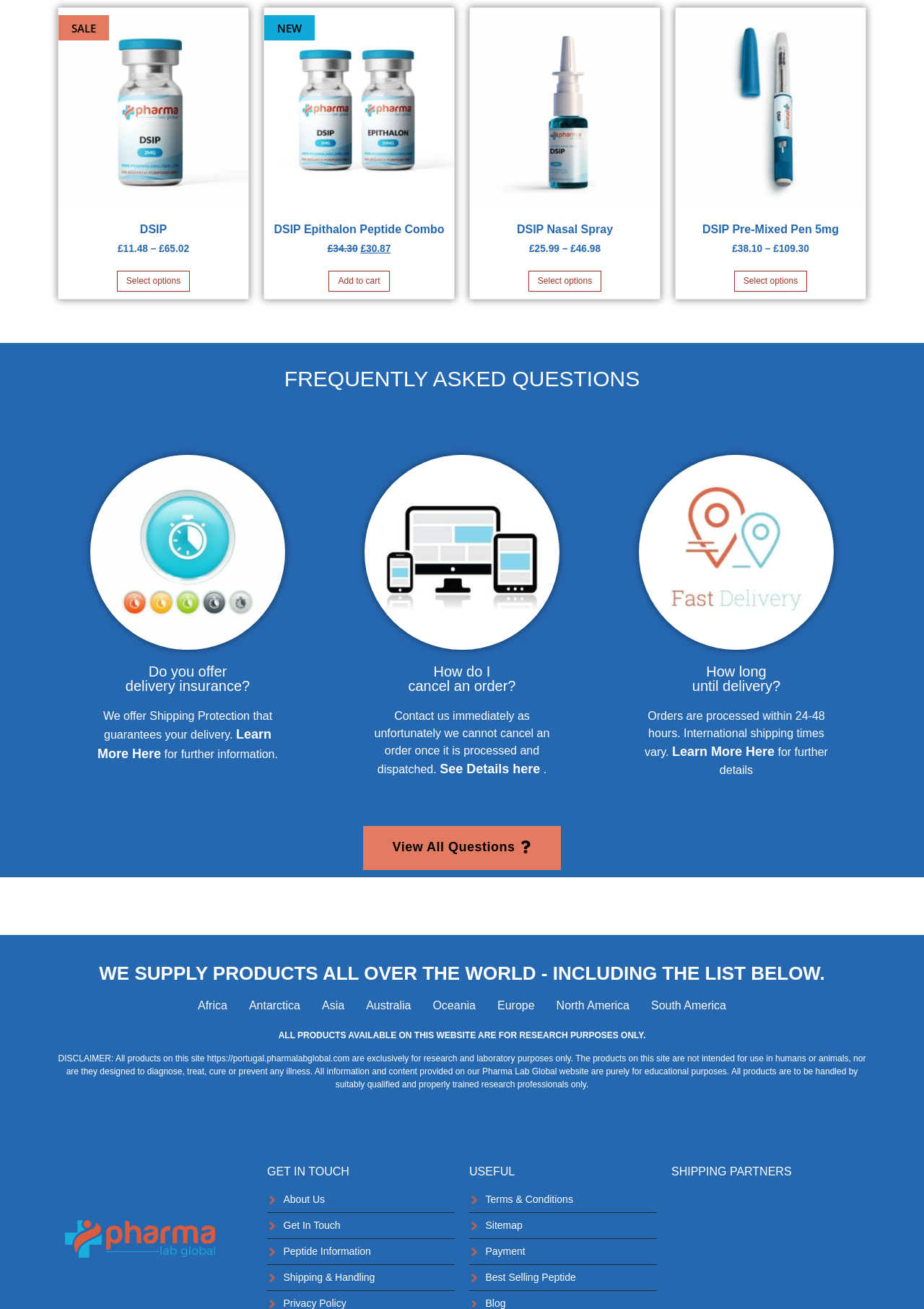Identify the bounding box coordinates for the UI element described as follows: SALE DSIP £11.48 – £65.02. Use the format (top-left x, top-left y, bottom-right x, bottom-right y) and ensure all values are floating point numbers between 0 and 1.

[0.063, 0.012, 0.269, 0.2]